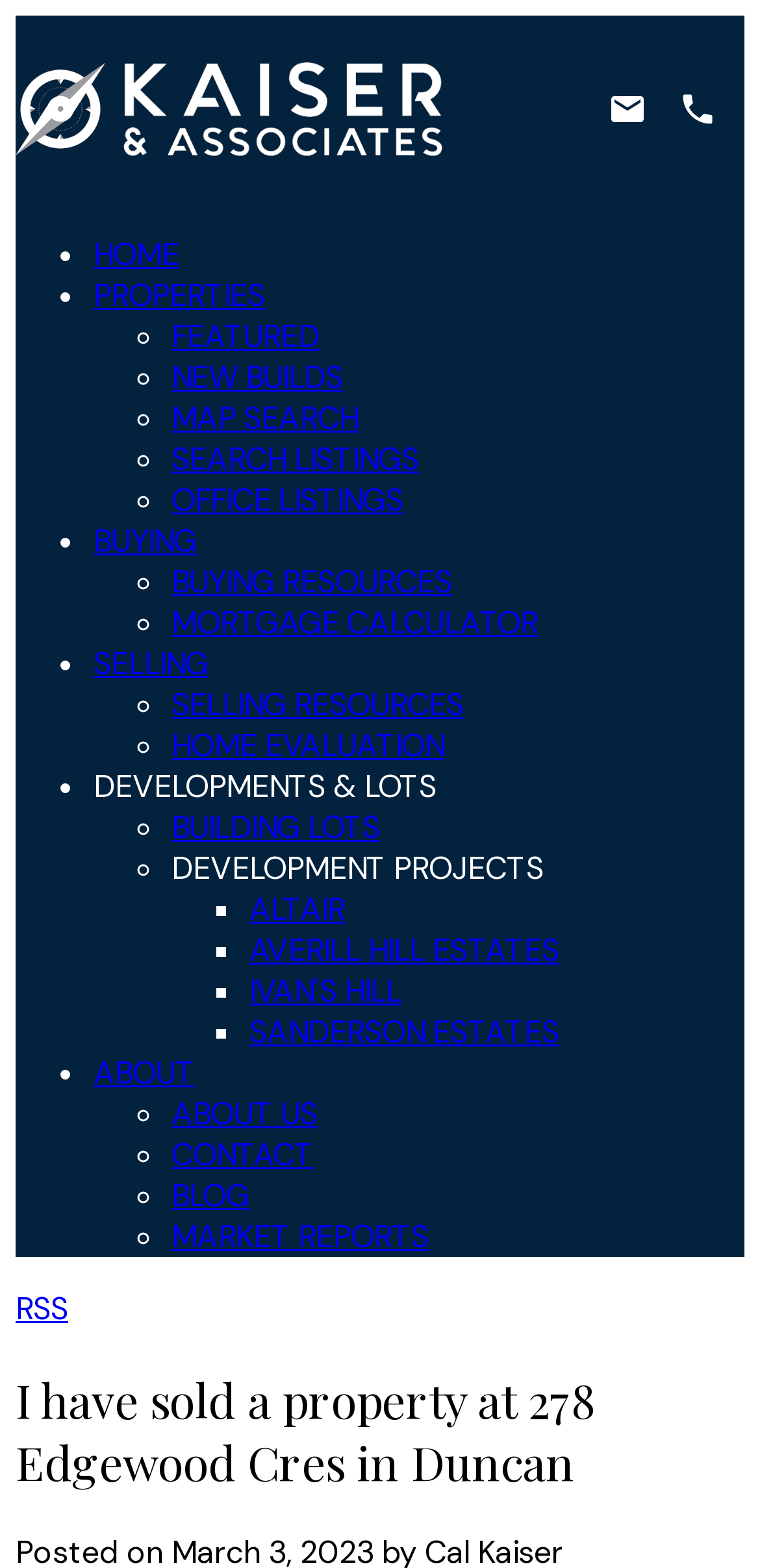Locate the bounding box coordinates of the area to click to fulfill this instruction: "Subscribe to the RSS feed". The bounding box should be presented as four float numbers between 0 and 1, in the order [left, top, right, bottom].

[0.021, 0.821, 0.09, 0.848]